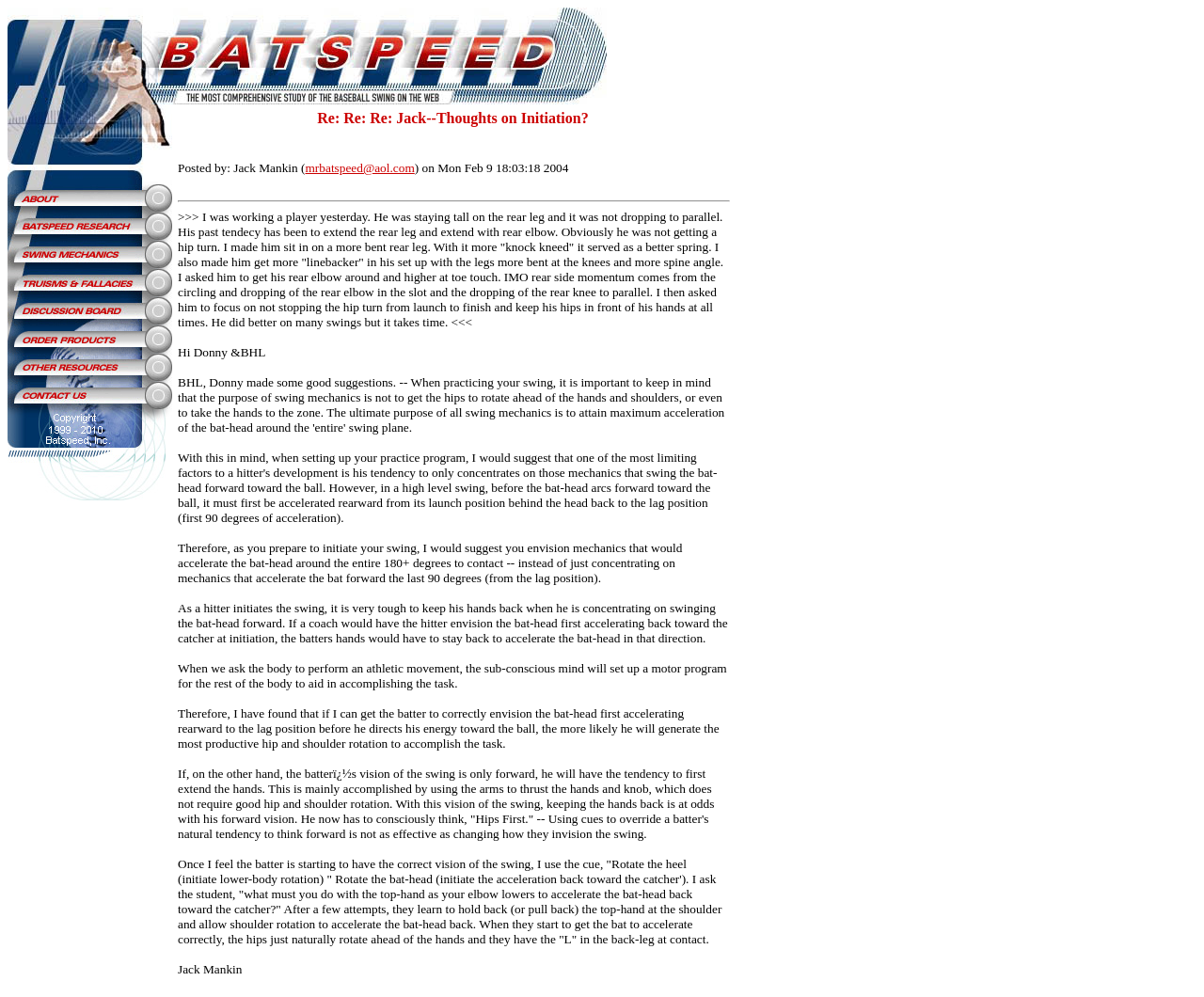Determine the bounding box coordinates of the clickable region to follow the instruction: "Click on the email link 'mrbatspeed@aol.com'".

[0.254, 0.161, 0.344, 0.175]